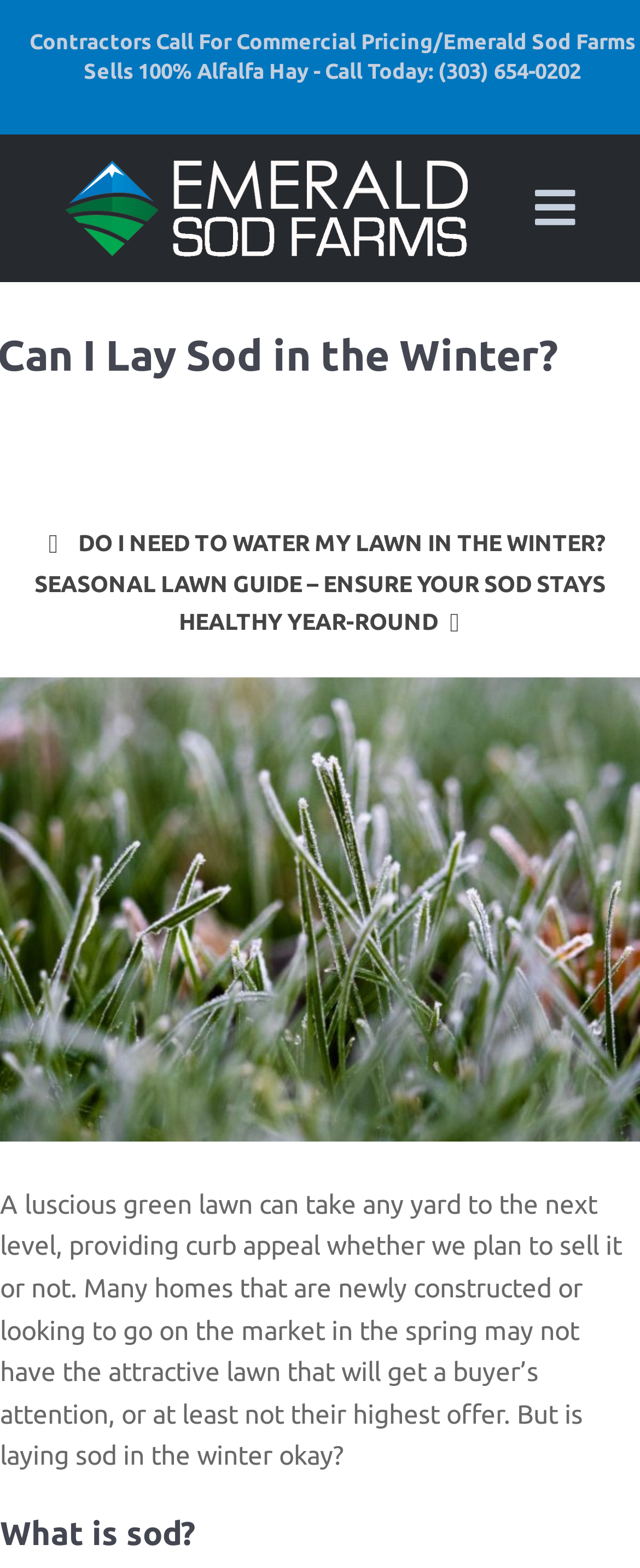Please find the main title text of this webpage.

Can I Lay Sod in the Winter?